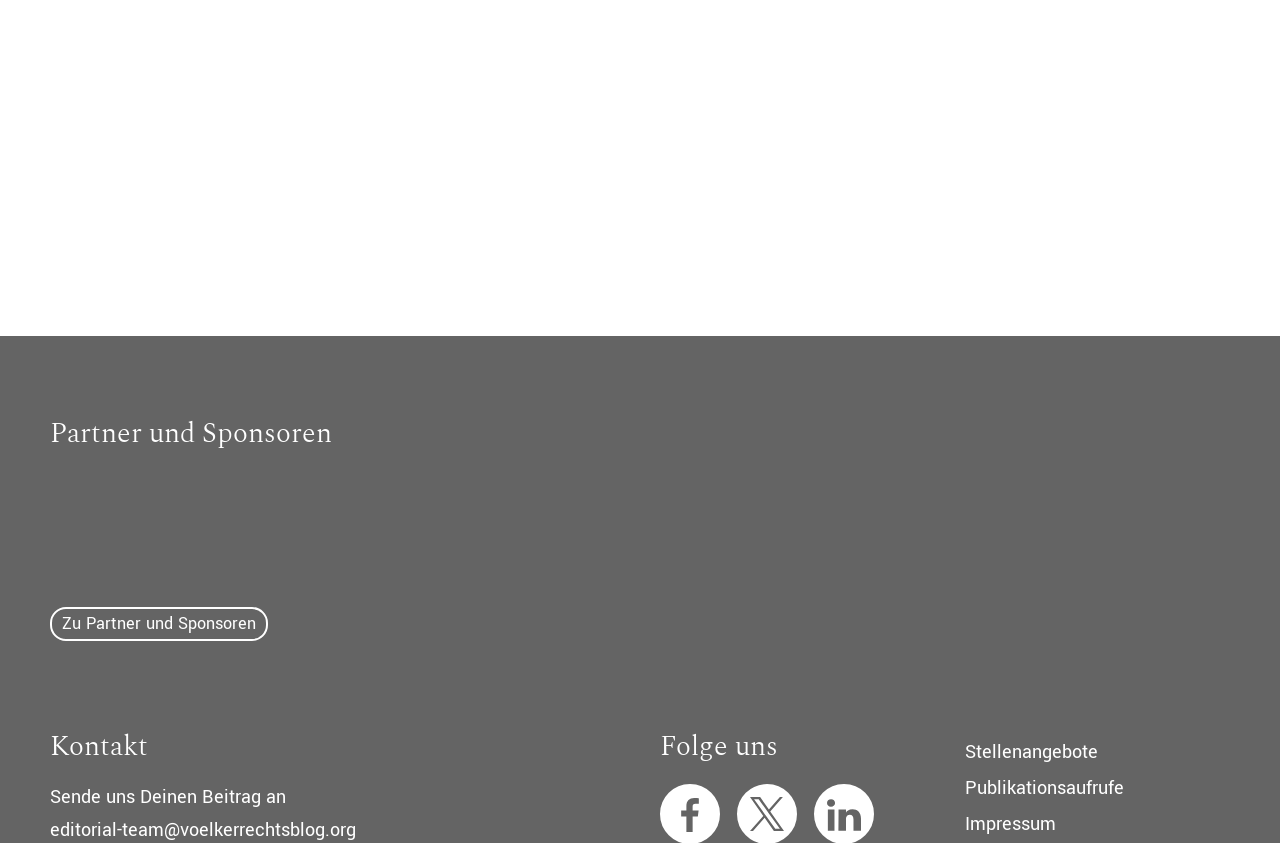Please identify the bounding box coordinates of the area that needs to be clicked to fulfill the following instruction: "Send an email to the editorial team."

[0.039, 0.21, 0.255, 0.237]